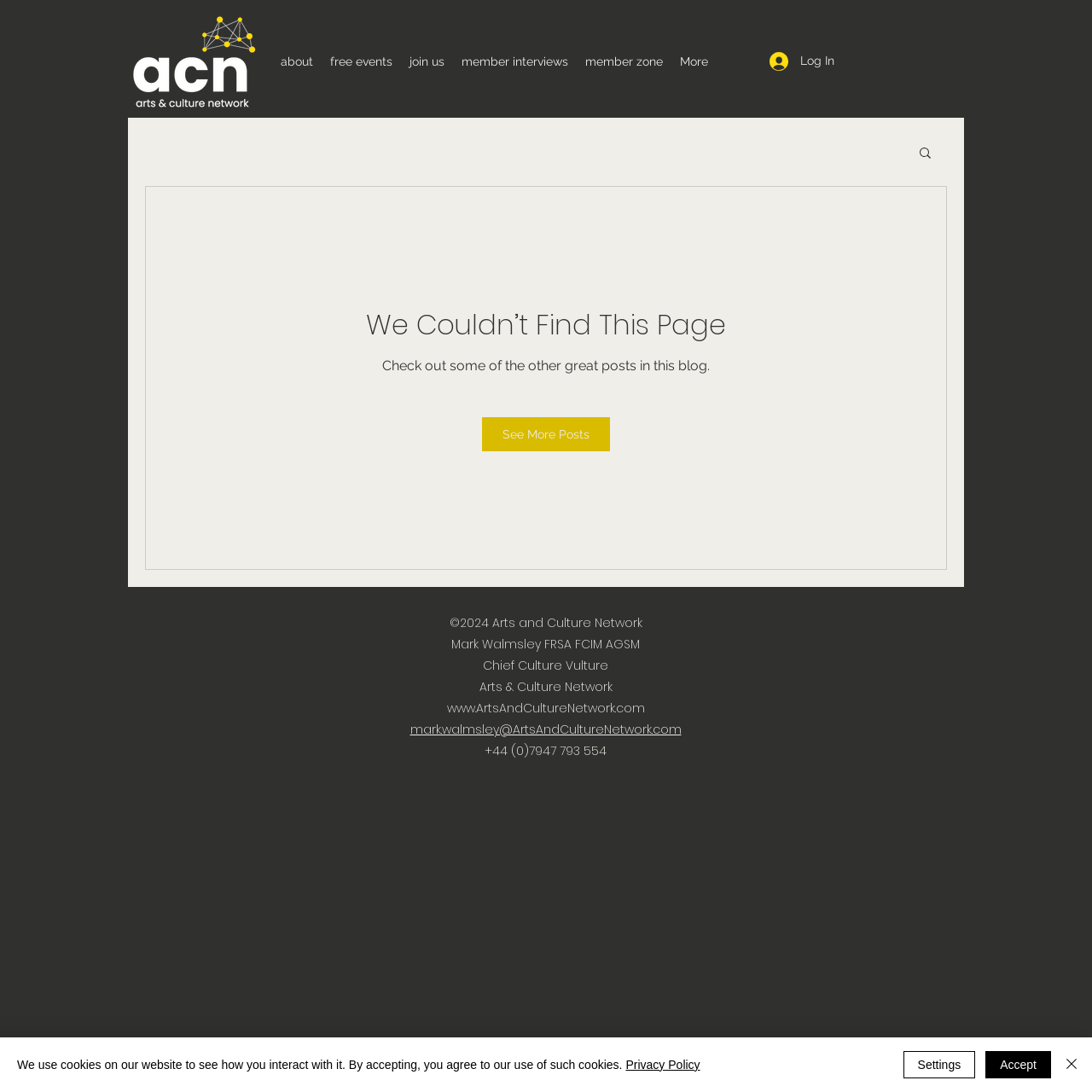Produce a meticulous description of the webpage.

This webpage is titled "Post | Arts and Culture Net" and appears to be a blog post from the Arts and Culture Network. At the top, there is a navigation menu with links to "about", "free events", "join us", "member interviews", and "member zone", as well as a "More" dropdown. To the right of the navigation menu, there is a "Log In" button accompanied by a small image.

Below the navigation menu, there is a prominent link to a blog post titled "Mark Walmsley - Arts and Culture Network. Performing arts, visual arts, literary arts and GLAM", which is accompanied by a small image. 

The main content area of the page displays a message "We Couldn’t Find This Page" and suggests checking out other great posts in the blog. There is a "See More Posts" link below this message.

At the bottom of the page, there is a footer section with copyright information, contact details, and a link to the website's privacy policy. 

A cookie policy alert is displayed at the very bottom of the page, with options to "Accept", "Settings", or "Close" the alert.